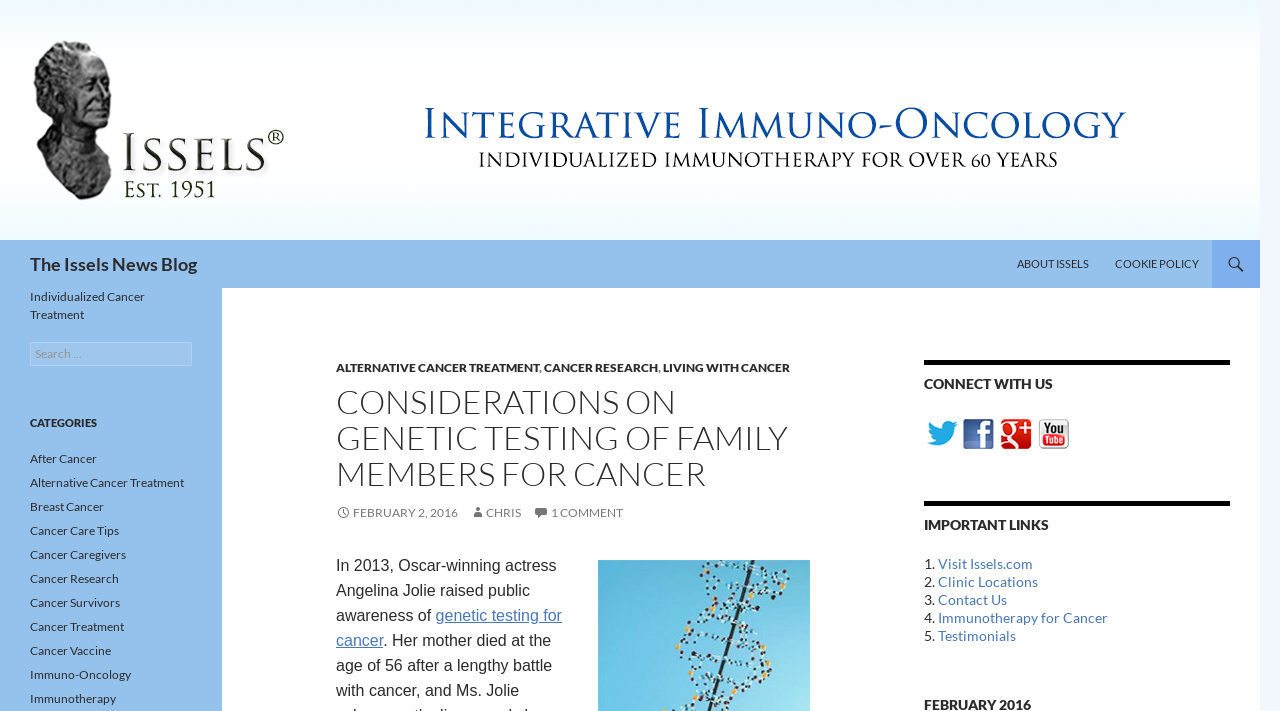Give an extensive and precise description of the webpage.

The webpage is a blog post from The Issels News Blog, focused on cancer treatment and research. At the top, there is a logo image and a link to the blog's homepage. Below the logo, there is a search bar and a "SKIP TO CONTENT" link. 

To the right of the search bar, there are links to "ABOUT ISSELS", "COOKIE POLICY", and a dropdown menu with links to various cancer-related topics, including alternative cancer treatment, cancer research, and living with cancer.

The main content of the blog post is titled "CONSIDERATIONS ON GENETIC TESTING OF FAMILY MEMBERS FOR CANCER" and is dated February 2, 2016. The post discusses genetic testing for cancer, mentioning Angelina Jolie's public awareness campaign in 2013. 

On the right side of the page, there are three sections: "CONNECT WITH US", "IMPORTANT LINKS", and a list of categories including "After Cancer", "Alternative Cancer Treatment", "Breast Cancer", and others. The "IMPORTANT LINKS" section has links to the Issels website, clinic locations, contact information, and immunotherapy for cancer.